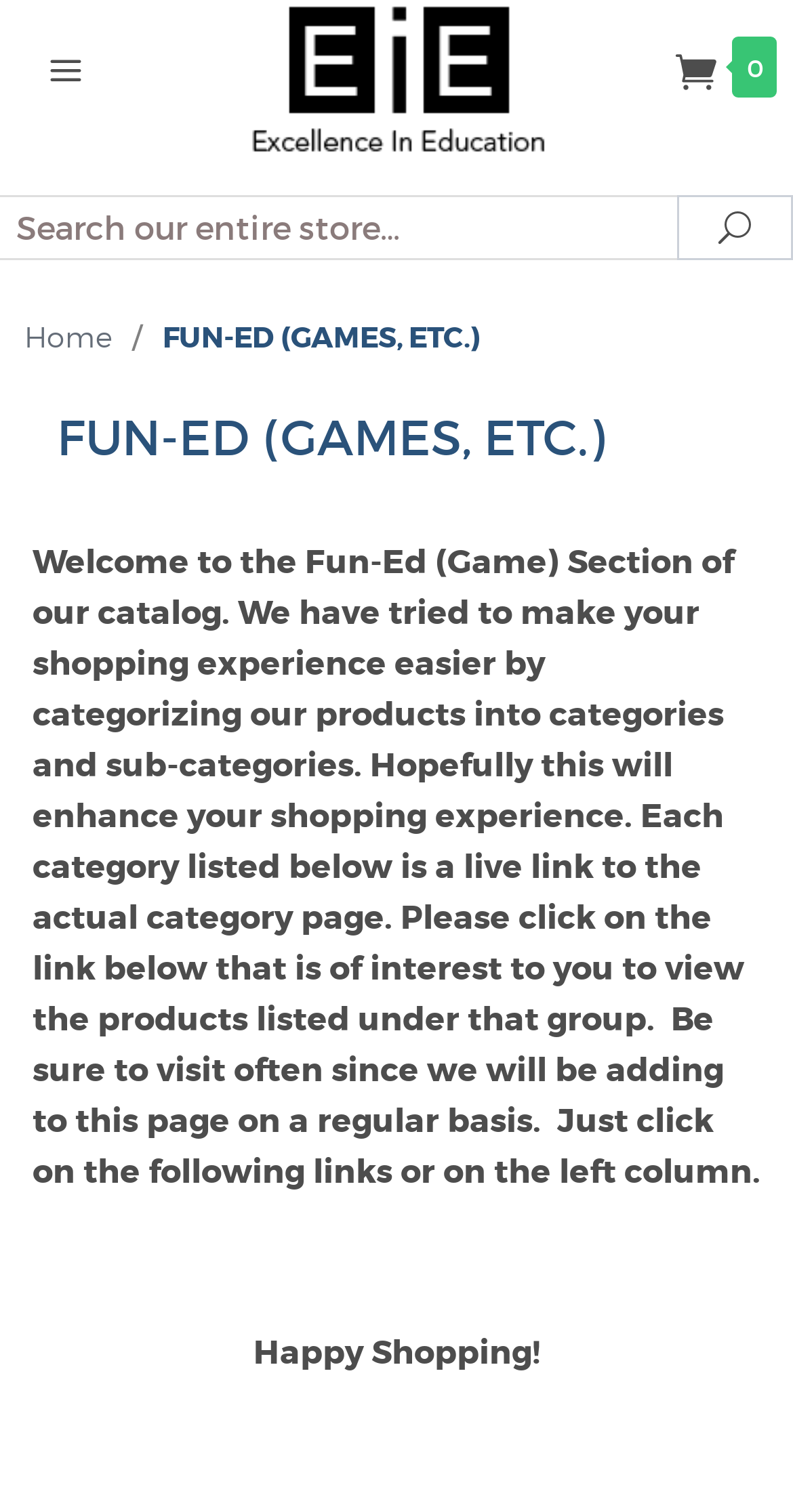Locate the bounding box for the described UI element: "Home". Ensure the coordinates are four float numbers between 0 and 1, formatted as [left, top, right, bottom].

[0.031, 0.211, 0.141, 0.234]